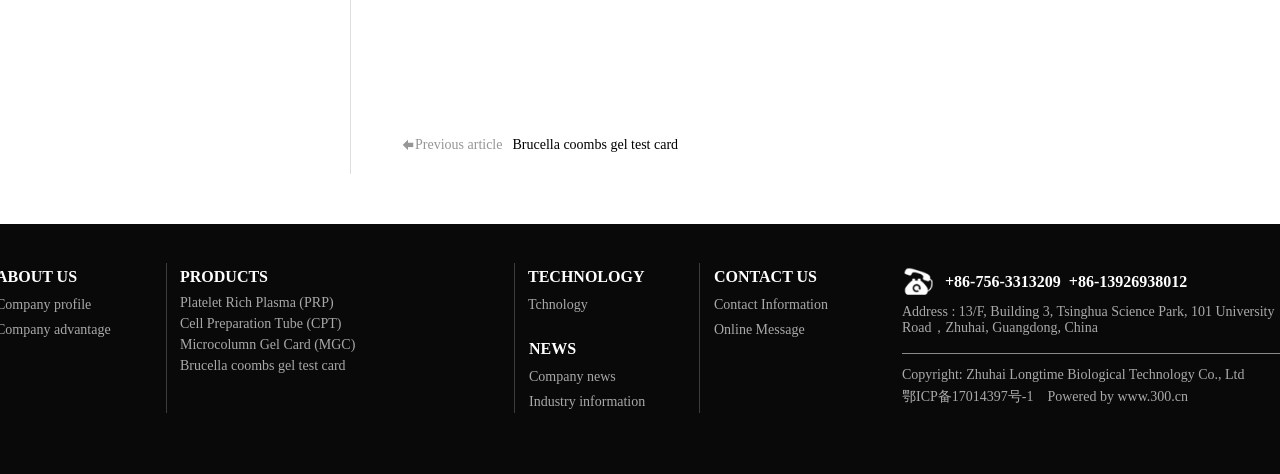Locate the UI element described as follows: "Powered by www.300.cn". Return the bounding box coordinates as four float numbers between 0 and 1 in the order [left, top, right, bottom].

[0.818, 0.821, 0.928, 0.853]